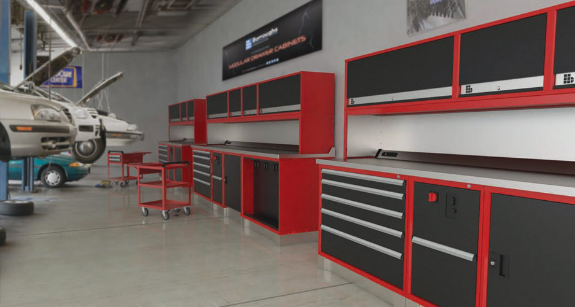Offer a detailed explanation of the image.

The image showcases a well-organized service department featuring a range of sleek and functional storage solutions designed for automotive workspaces. In the foreground, a series of red and black tool cabinets are neatly arranged, equipped with drawers and compartments for efficient tool management. A mobile cart, also in red, adds versatility to the setup, allowing easy access to tools and equipment on the go. 

In the background, a vehicle is elevated on a lift, indicating an active service environment where mechanics can efficiently utilize the organized storage to enhance their workflow. The walls are adorned with informative signage, promoting various product offerings related to automotive parts and services, contributing to the professional atmosphere of the facility. This image effectively highlights the importance of having the right parts and organization in a profitable parts department, emphasizing the vital role of high-quality storage solutions in maintaining an efficient workspace.